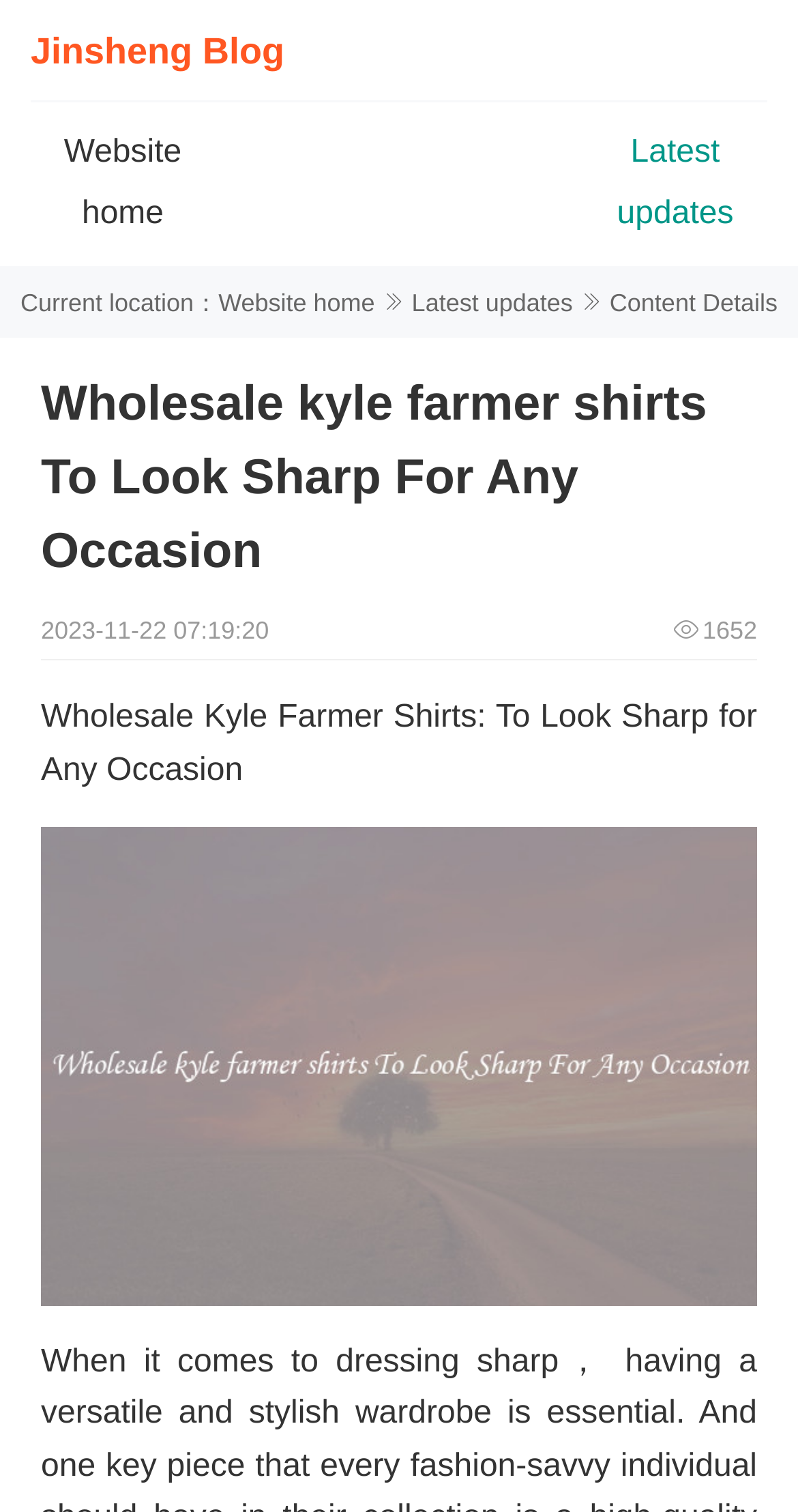Is there an image in the article?
Answer the question with a detailed explanation, including all necessary information.

I found an image element with the content 'Wholesale kyle farmer shirts To Look Sharp For Any Occasion' which is located at the coordinates [0.051, 0.547, 0.949, 0.863]. This element is likely to be an image related to the article.